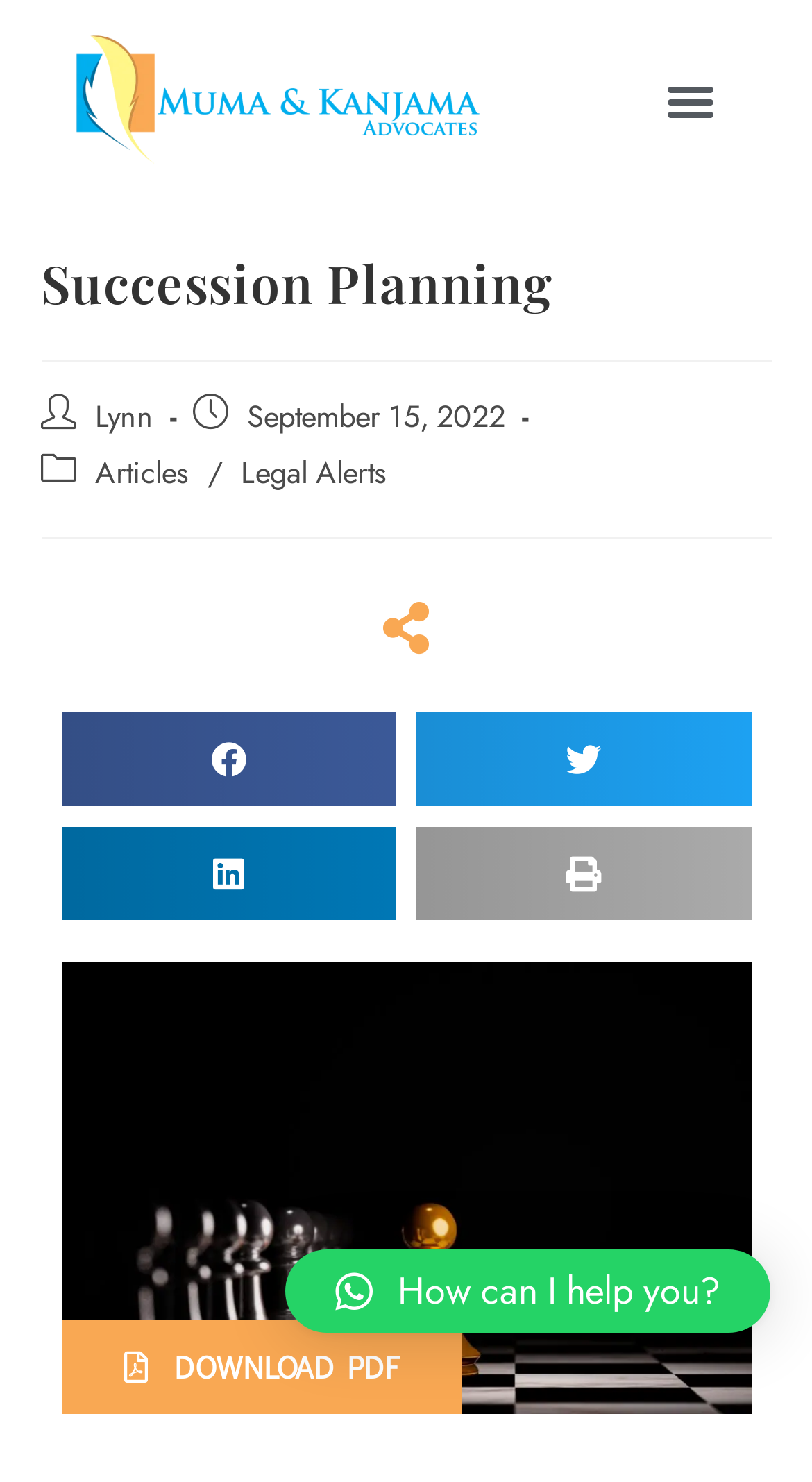Create a full and detailed caption for the entire webpage.

The webpage is about succession planning, specifically focusing on intestate succession. At the top-left corner, there is a link with no text. Next to it, on the top-right corner, is a menu toggle button. 

Below the menu toggle button, there is a header section with a heading that reads "Succession Planning". Underneath the heading, there are three links: "Lynn", "Articles", and "Legal Alerts", separated by a slash. The date "September 15, 2022" is also present in this section.

Further down, there are four social media sharing buttons: "Share on facebook", "Share on twitter", "Share on linkedin", and "Share on print". These buttons are arranged in two rows, with the first row containing the facebook and twitter buttons, and the second row containing the linkedin and print buttons.

At the very bottom of the page, there is a "DOWNLOAD PDF" link. On the right side of the page, near the bottom, is a button with a question "How can I help you?".

The webpage does not appear to have any images, but it does contain various UI elements such as links, buttons, and headers that provide information and functionality related to succession planning.